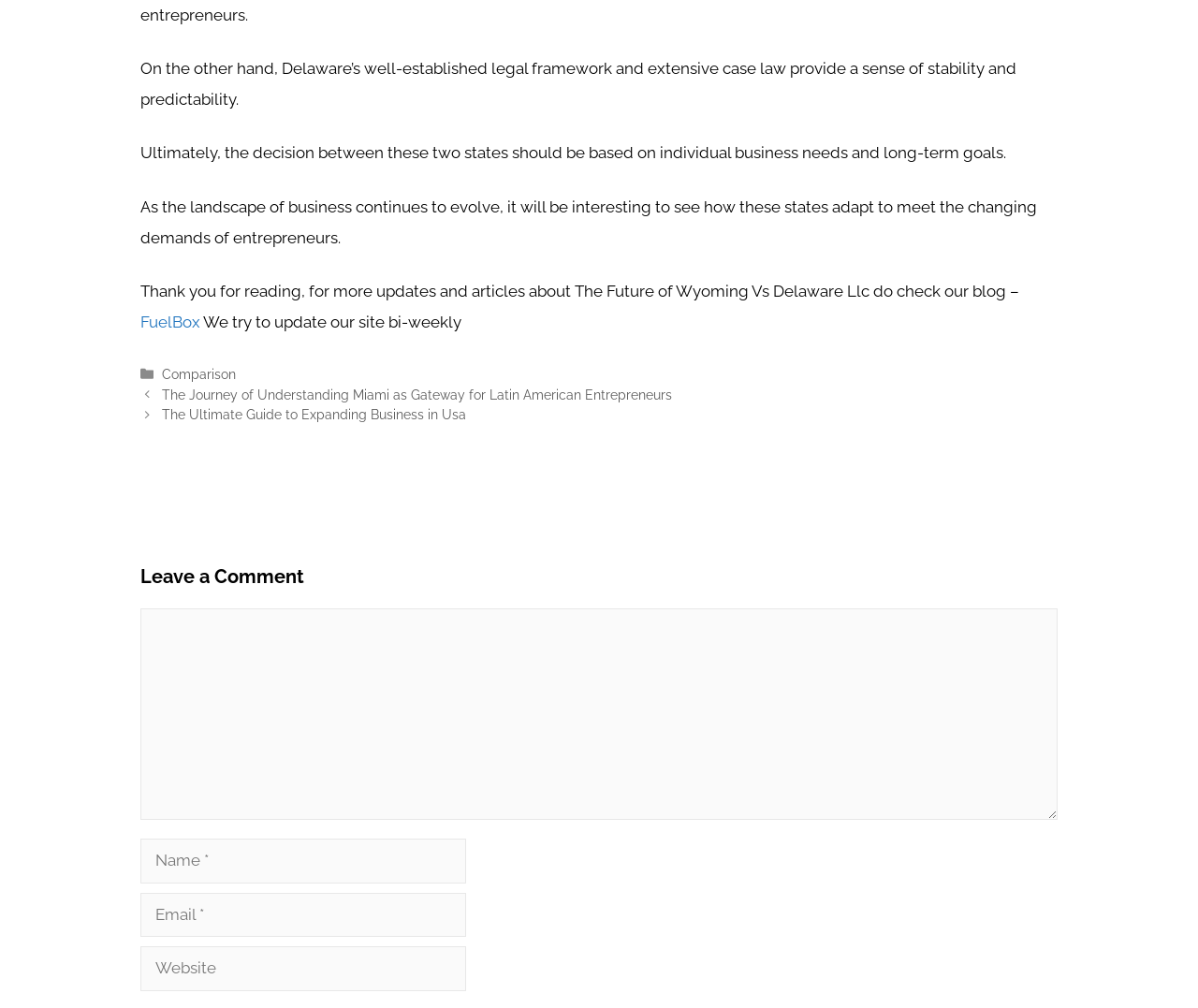Please find the bounding box coordinates of the element that you should click to achieve the following instruction: "Enter your name". The coordinates should be presented as four float numbers between 0 and 1: [left, top, right, bottom].

[0.117, 0.832, 0.389, 0.876]